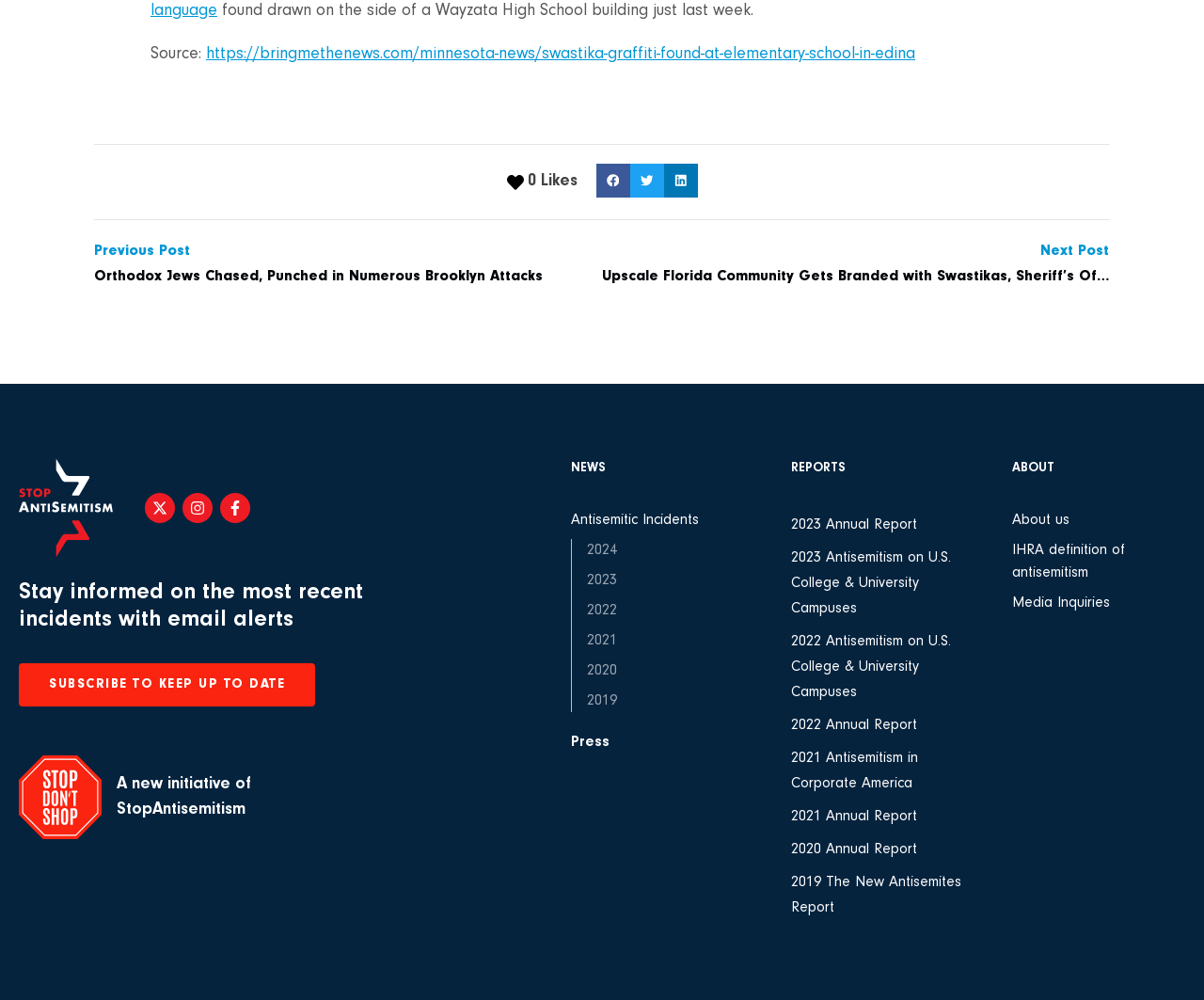How many years of reports are available?
Please answer using one word or phrase, based on the screenshot.

5